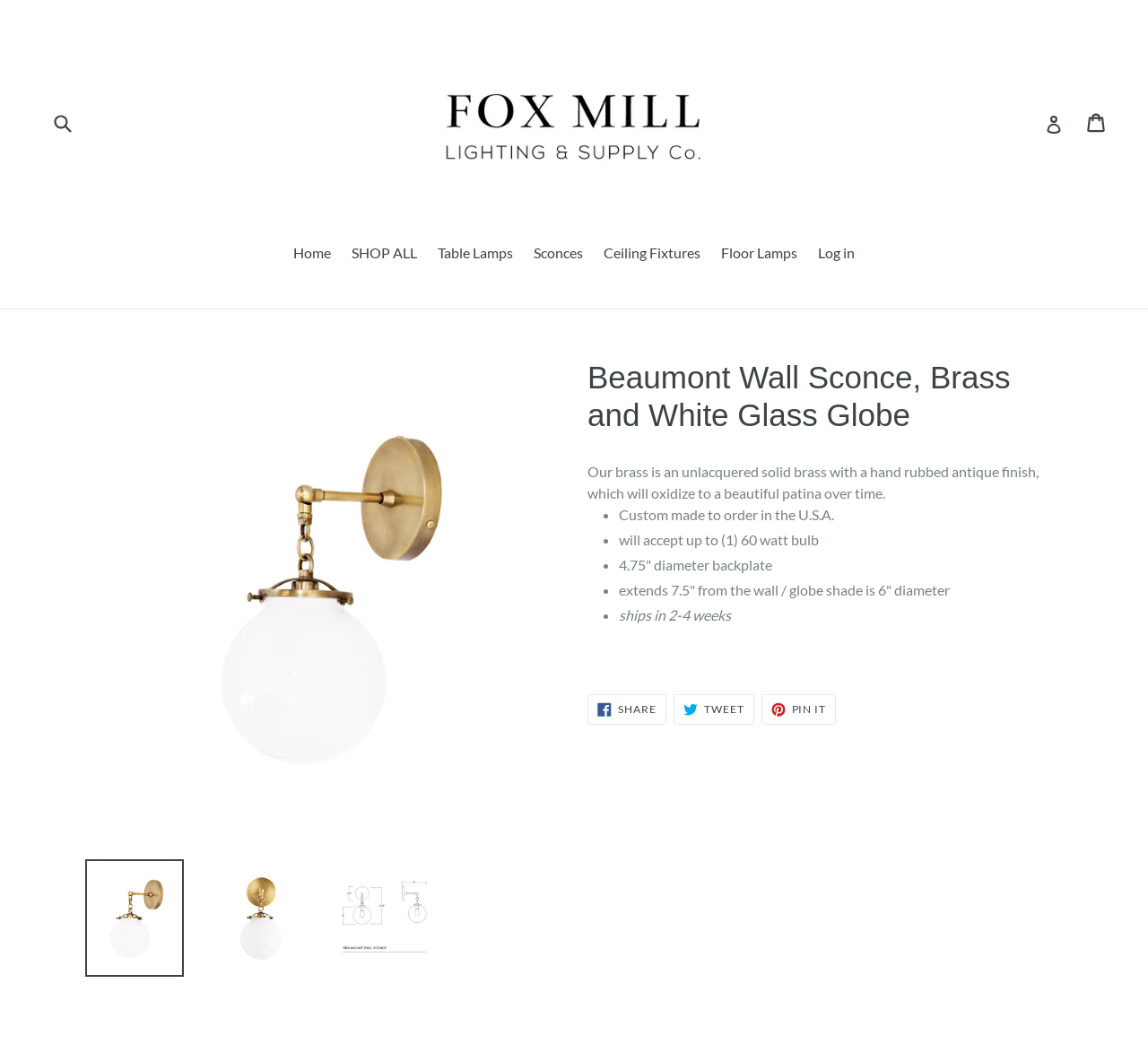How many links are there in the top navigation bar?
Look at the webpage screenshot and answer the question with a detailed explanation.

I counted the links in the top navigation bar, which are 'Home', 'SHOP ALL', 'Table Lamps', 'Sconces', 'Ceiling Fixtures', and 'Floor Lamps'.